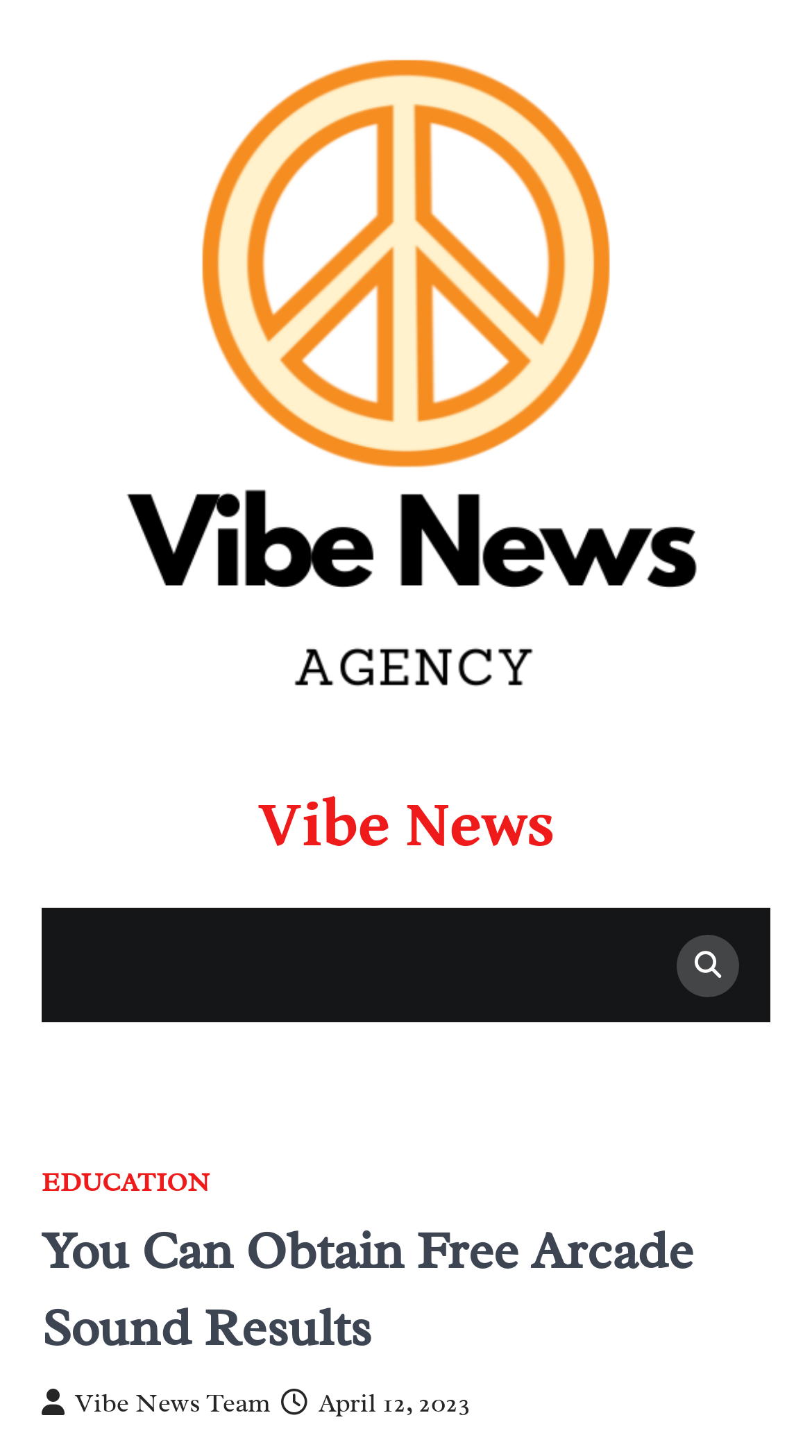Based on the image, provide a detailed response to the question:
What is the name of the website?

I found the answer by looking at the top section of the webpage, where I saw a link with the text 'Vibe News' next to an image. This suggests that the name of the website is Vibe News.